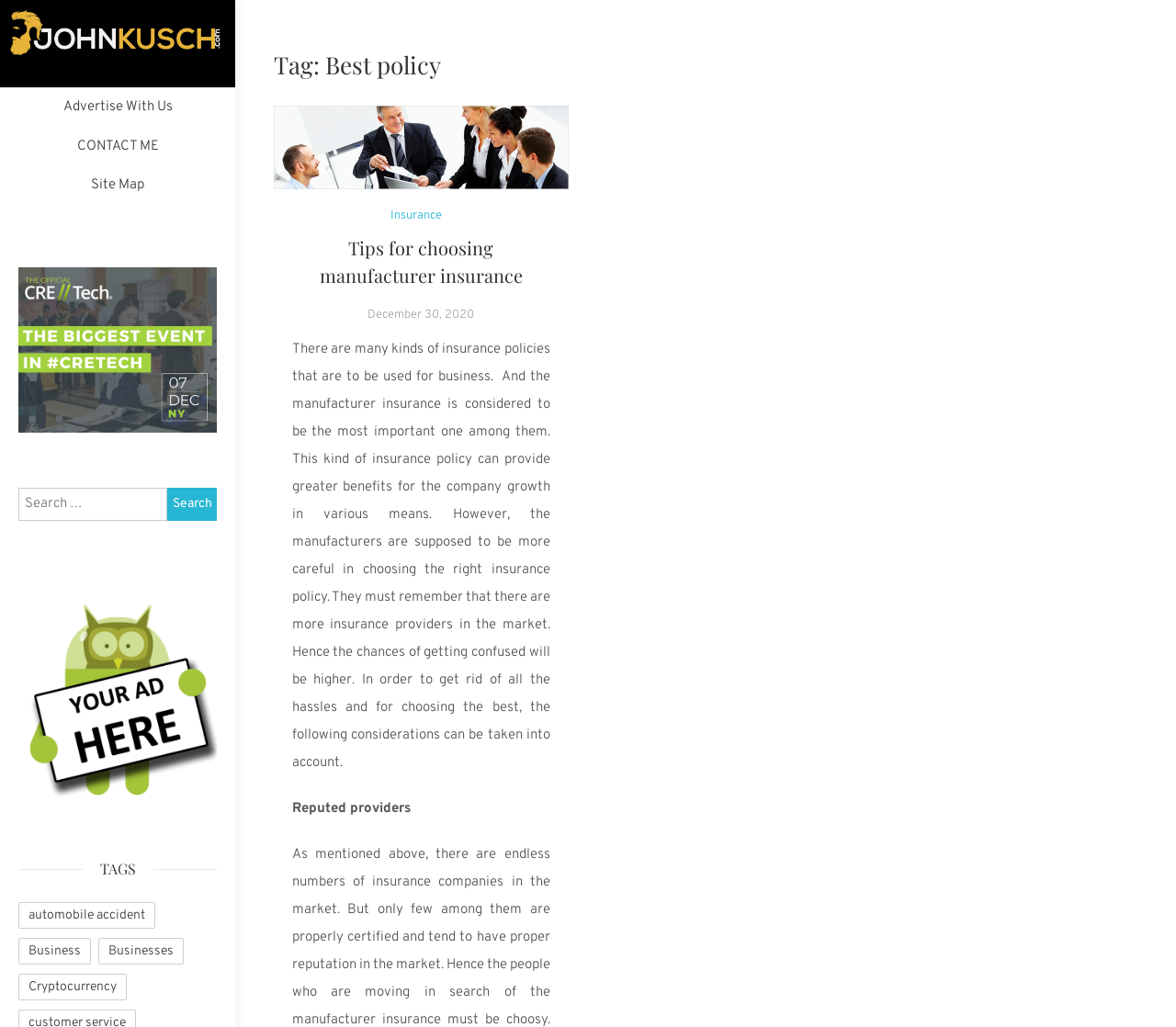Locate the bounding box coordinates of the area to click to fulfill this instruction: "read the article 'Habits of Financially Savvy Home Buyers'". The bounding box should be presented as four float numbers between 0 and 1, in the order [left, top, right, bottom].

None